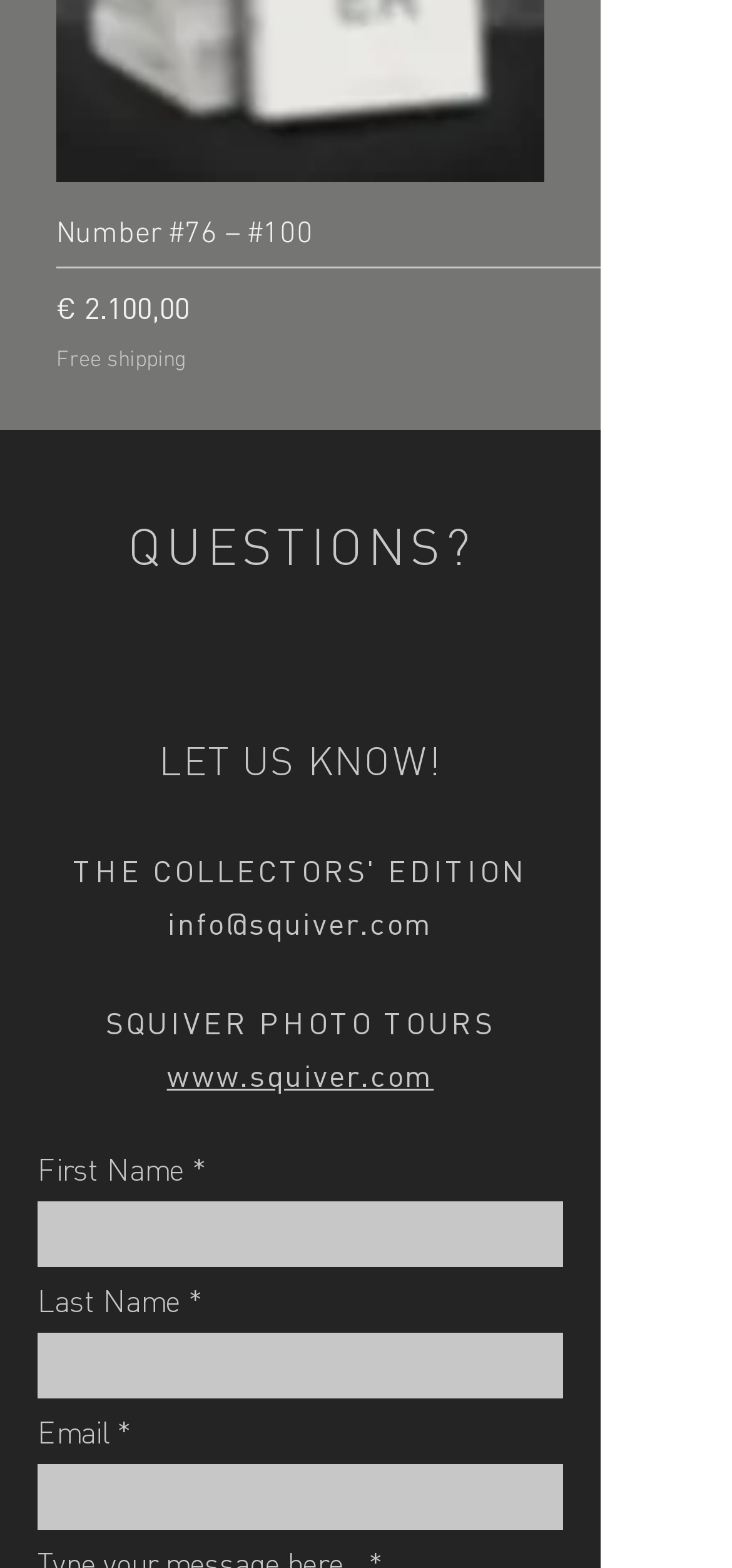Extract the bounding box coordinates for the UI element described as: "aria-label="Instagram"".

[0.282, 0.39, 0.333, 0.413]